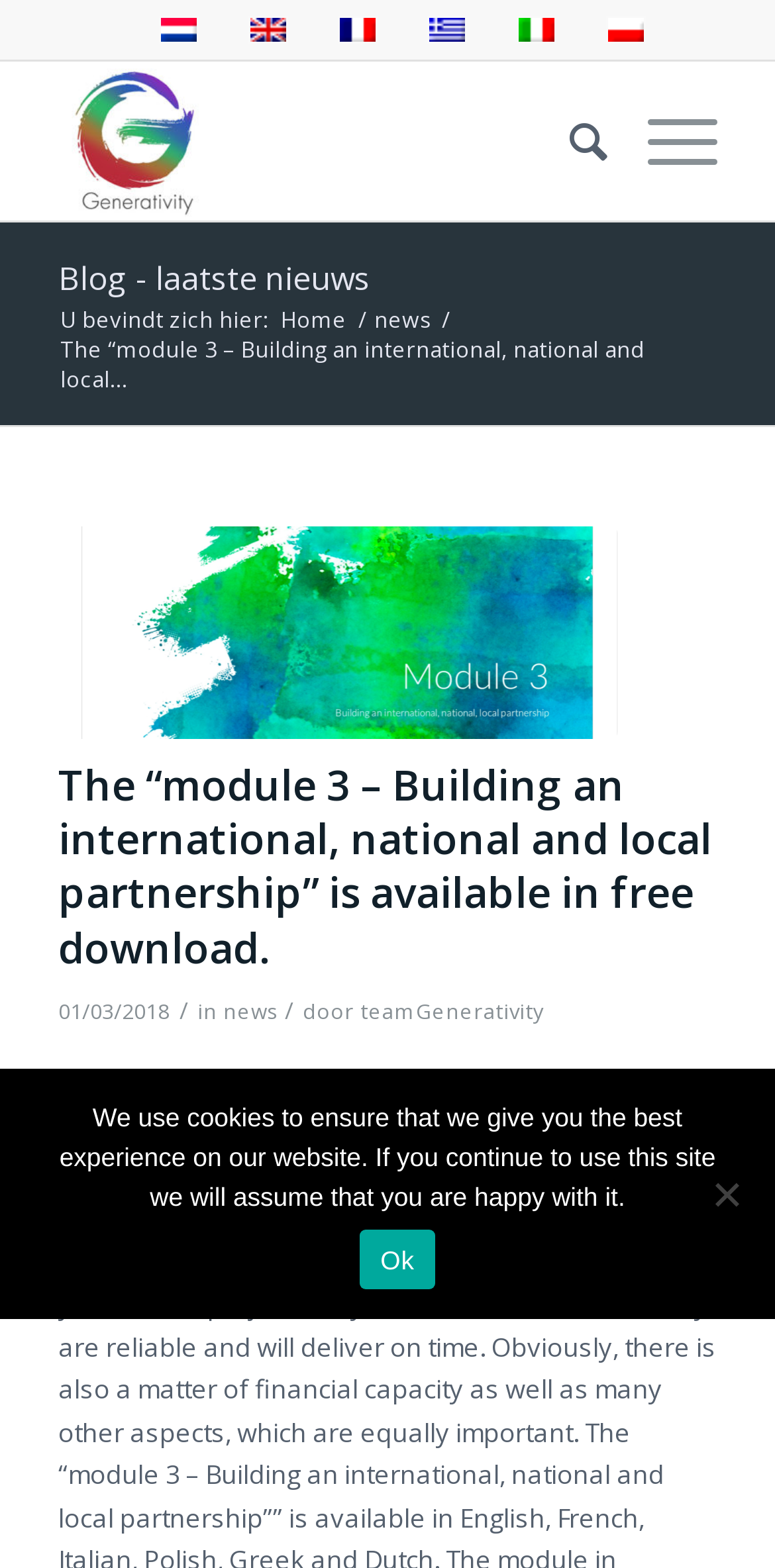Determine the bounding box coordinates of the clickable region to follow the instruction: "Select Nederlands language".

[0.205, 0.01, 0.256, 0.029]